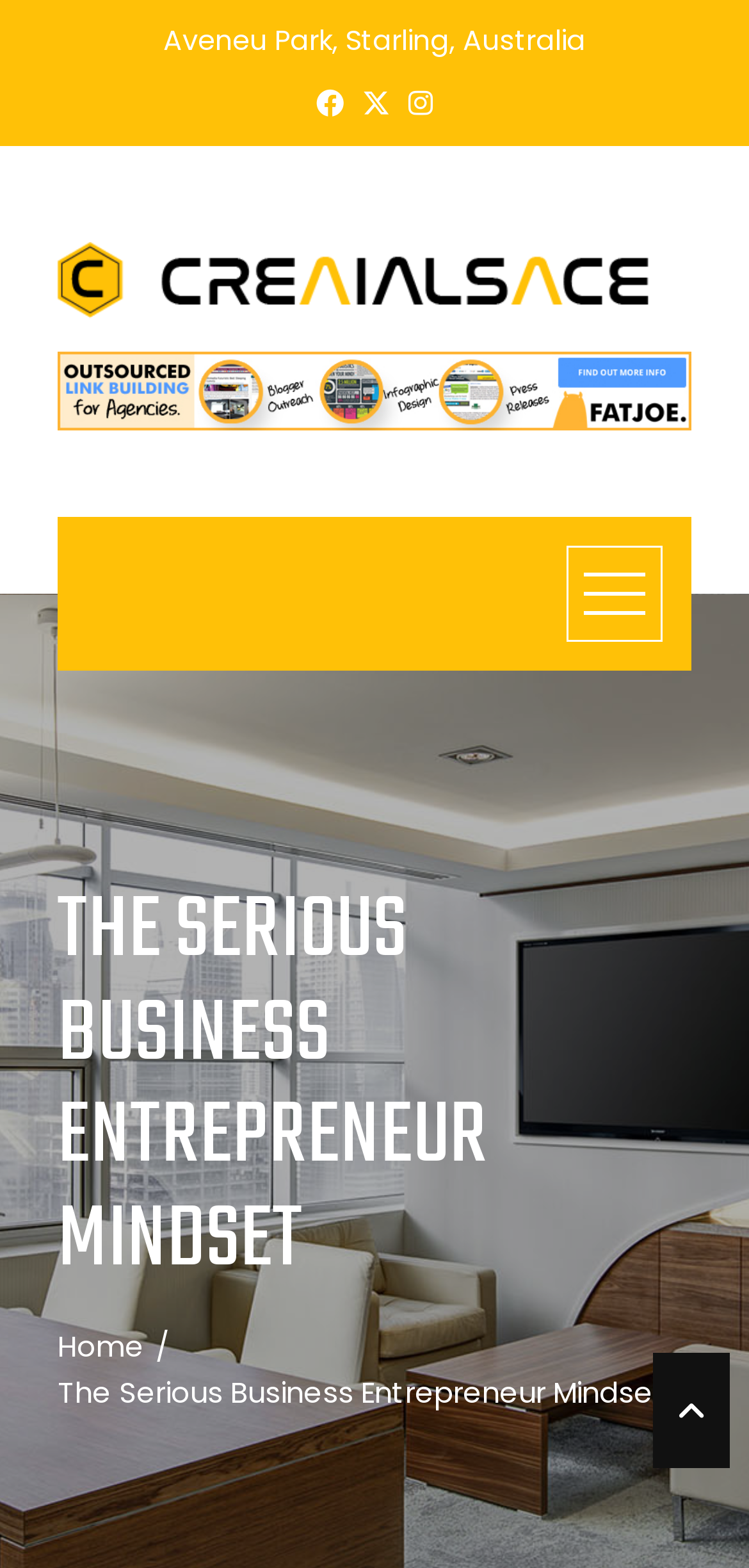Provide a one-word or short-phrase answer to the question:
What is the main topic of the webpage?

The Serious Business Entrepreneur Mindset